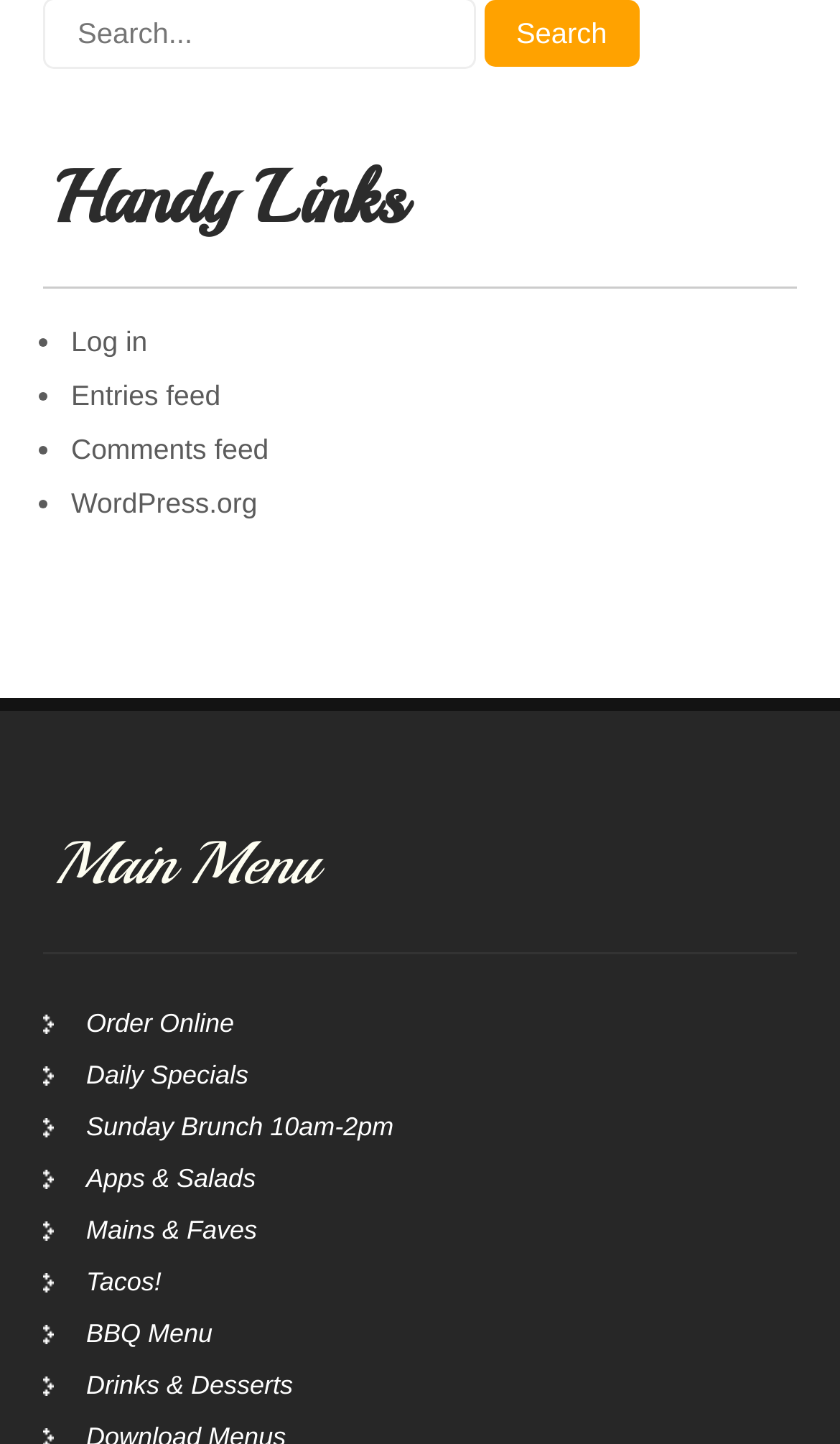Please respond to the question using a single word or phrase:
How many links are under Handy Links?

5